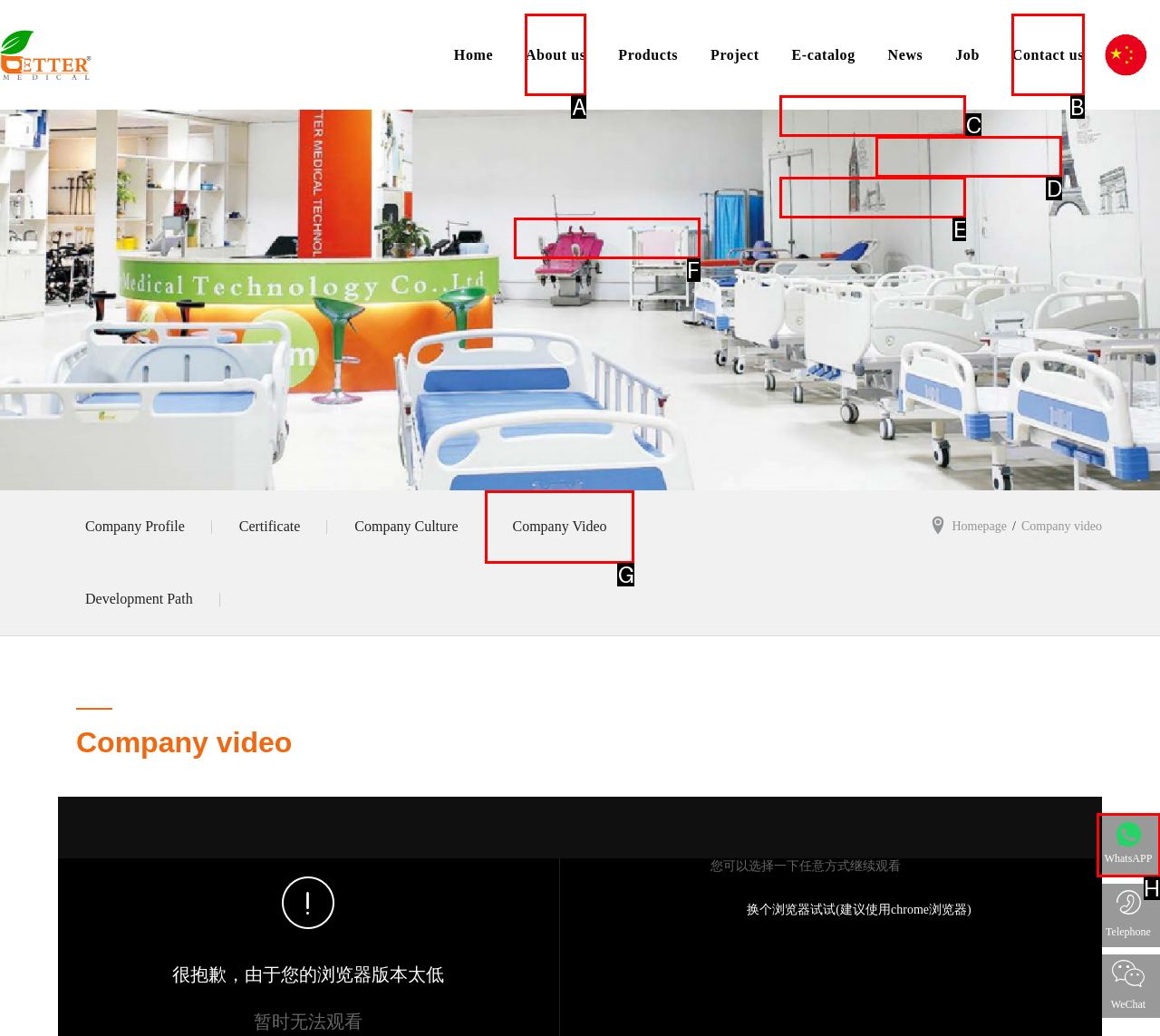From the choices given, find the HTML element that matches this description: WhatsAPP Scan to add WhatsAPP. Answer with the letter of the selected option directly.

H